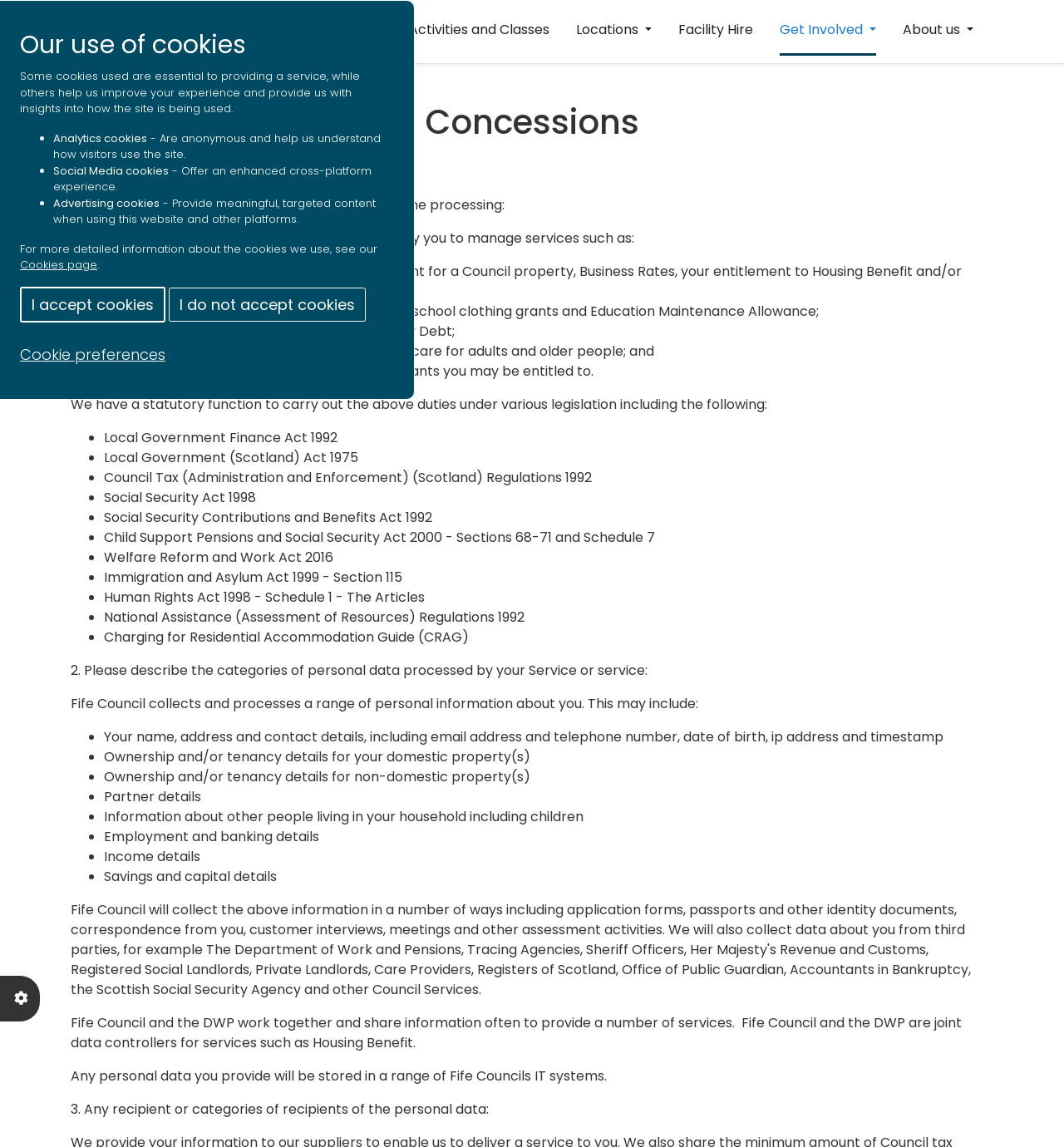Could you specify the bounding box coordinates for the clickable section to complete the following instruction: "Enter your name in the 'Name' field"?

None